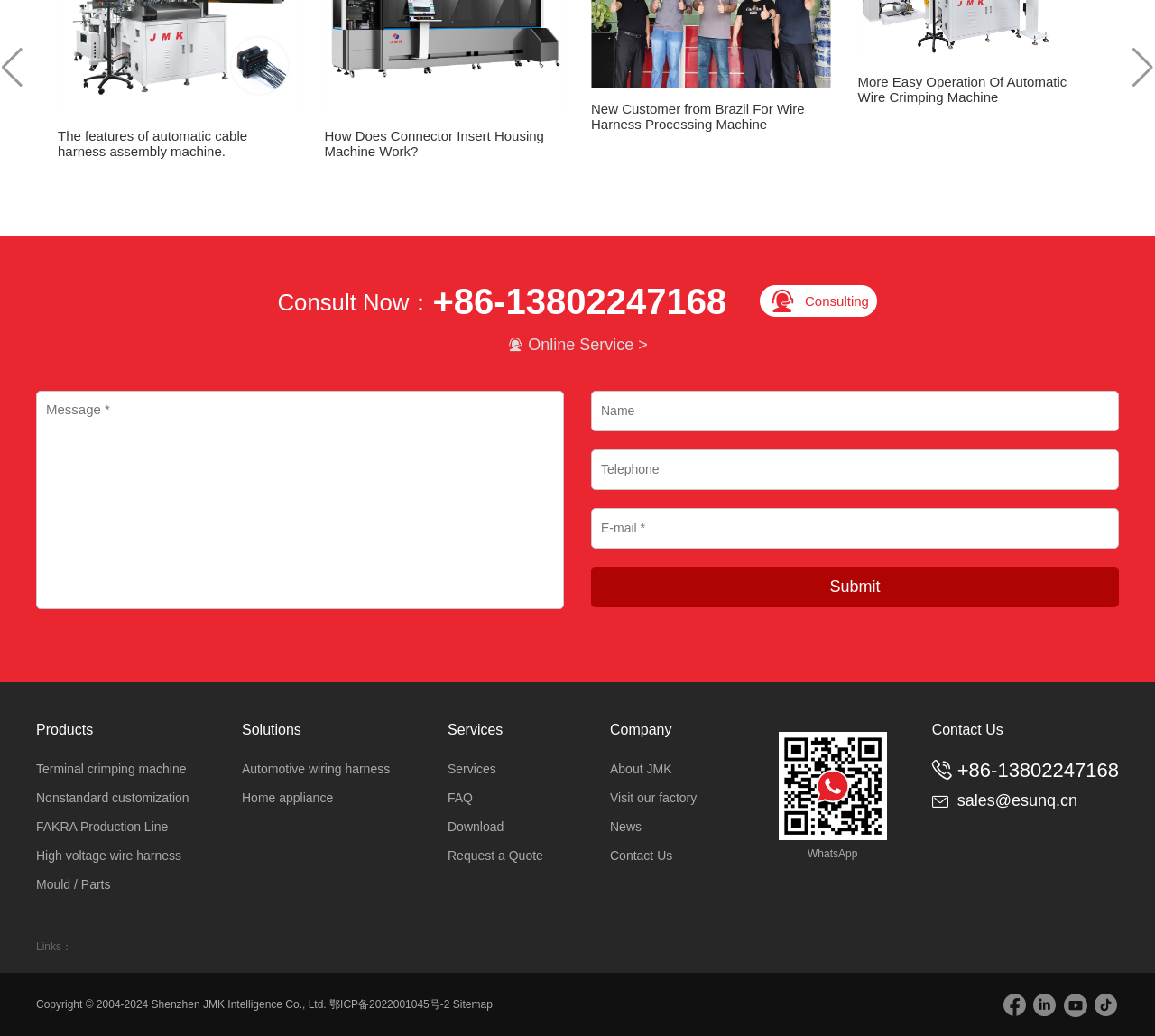Find the bounding box coordinates of the element I should click to carry out the following instruction: "Click the 'Terminal crimping machine' link".

[0.031, 0.735, 0.161, 0.749]